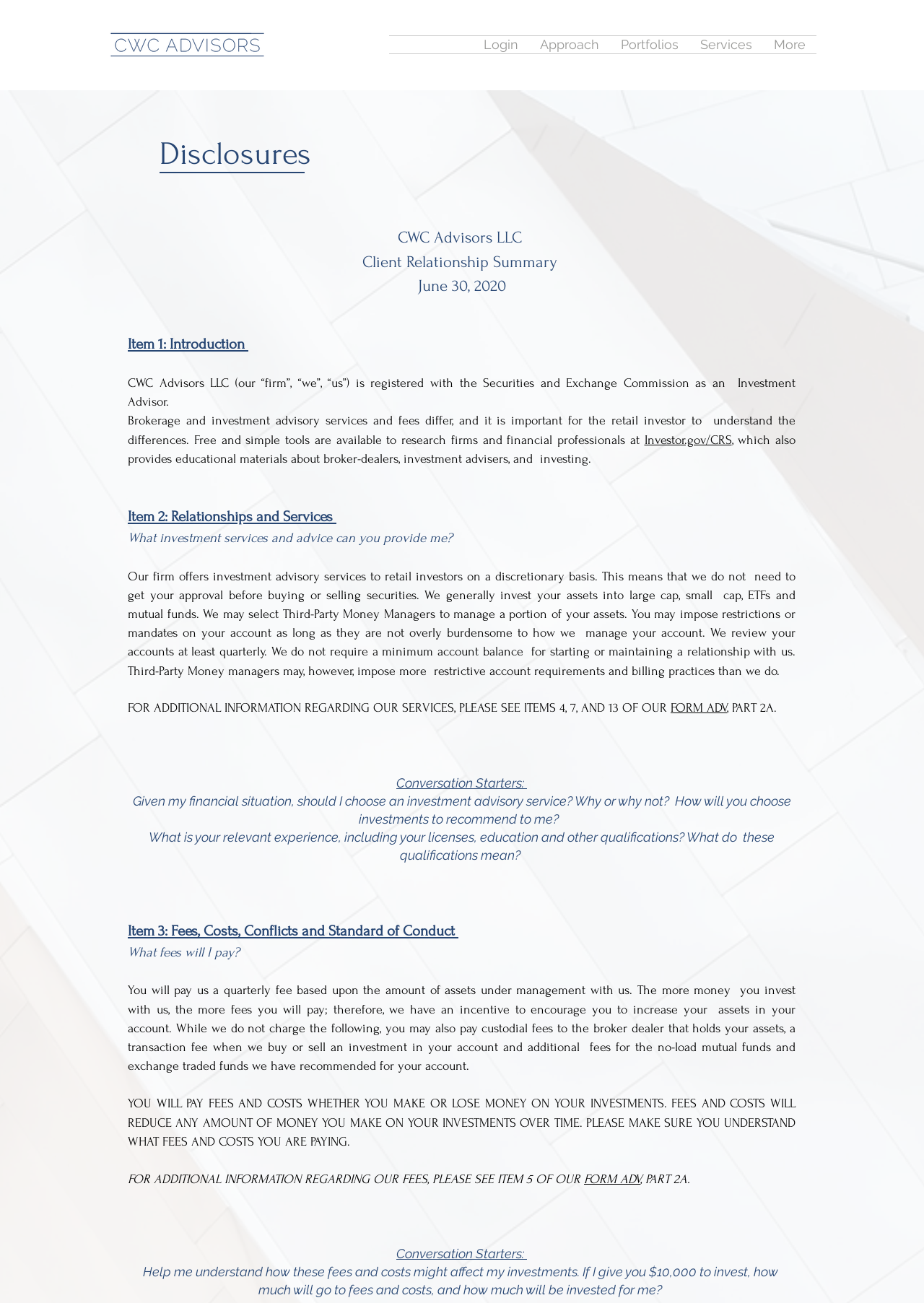Provide a single word or phrase answer to the question: 
What is the frequency of reviewing client accounts?

At least quarterly